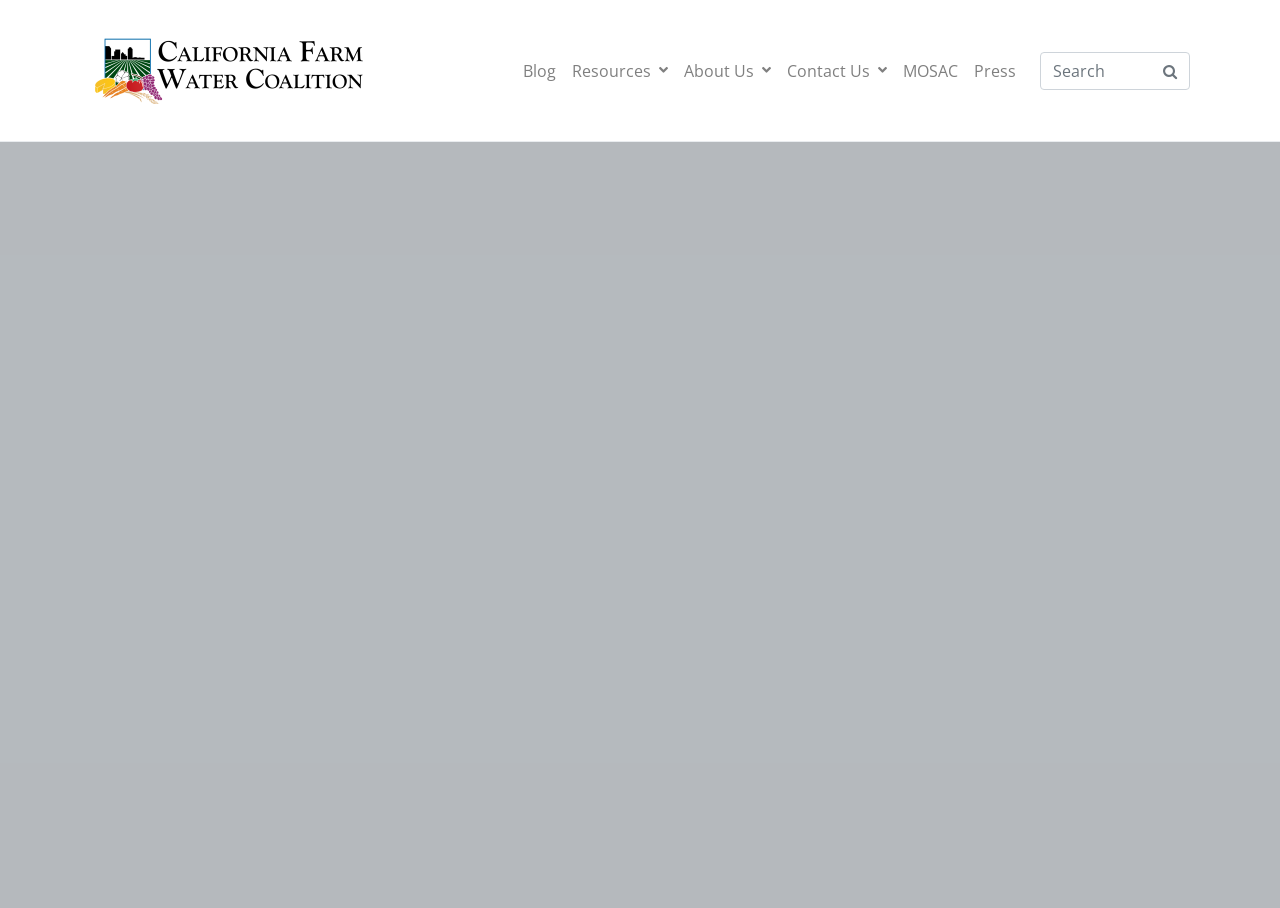Explain the contents of the webpage comprehensively.

The webpage appears to be a news article or blog post with a focus on a specific topic. The title of the page is "Single tunnel threatens 750,000 acres of farmland – CFWC". 

At the top of the page, there is a horizontal navigation menu with seven links: an unnamed link, "Blog", "Resources", "About Us", "Contact Us", "MOSAC", and "Press". These links are positioned side by side, taking up a significant portion of the top section of the page.

Below the navigation menu, there is a search bar located at the top right corner of the page. The search bar consists of a text input field labeled "Search" and a search button with a magnifying glass icon.

There are no images or other UI elements mentioned in the accessibility tree, suggesting that the page may be primarily text-based.